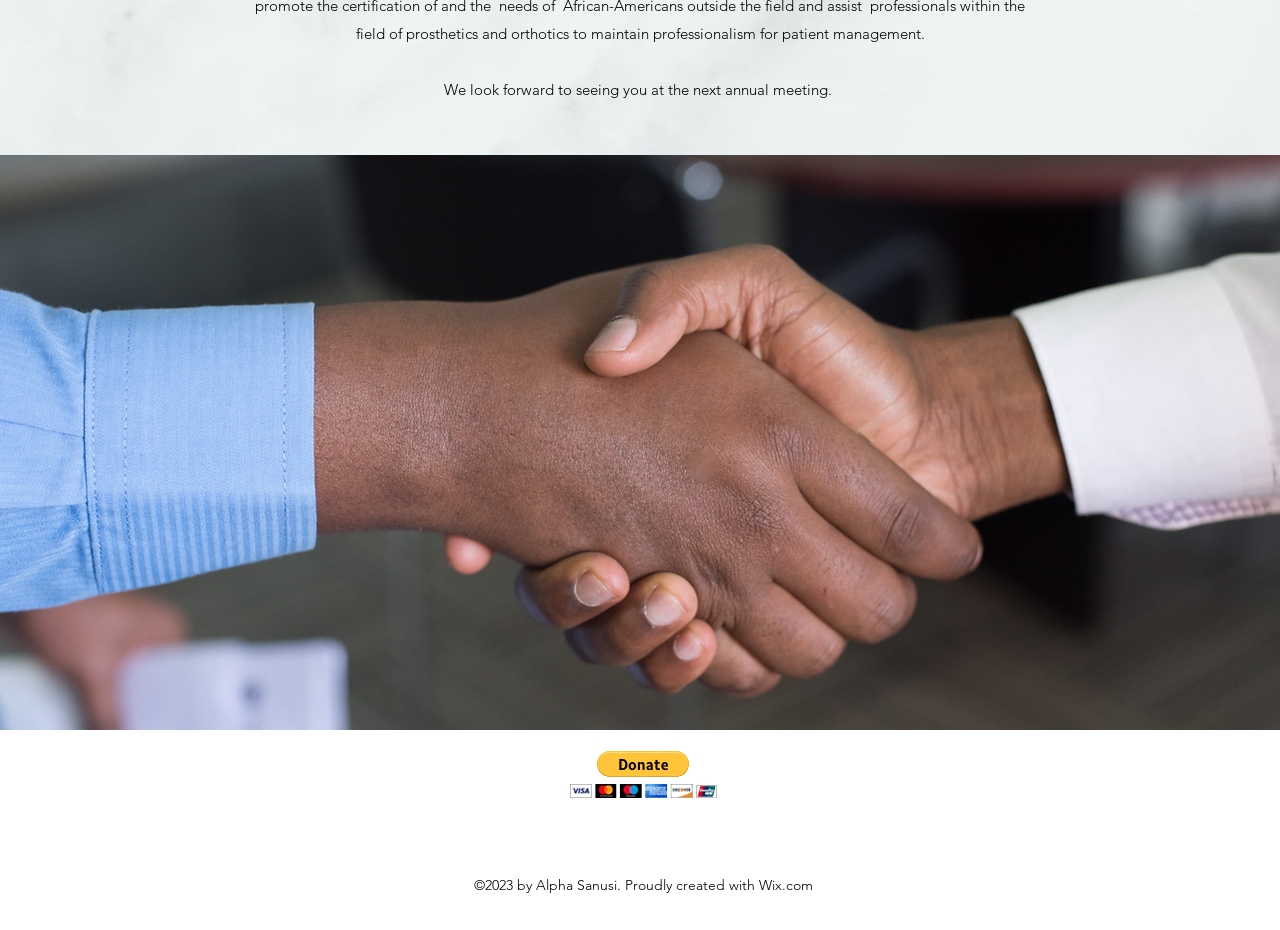What social media platforms are linked?
Please respond to the question with a detailed and thorough explanation.

The social bar at the bottom of the webpage contains links to three social media platforms: Facebook, Twitter, and LinkedIn, which can be used to connect with the organization or individual associated with the webpage on these platforms.